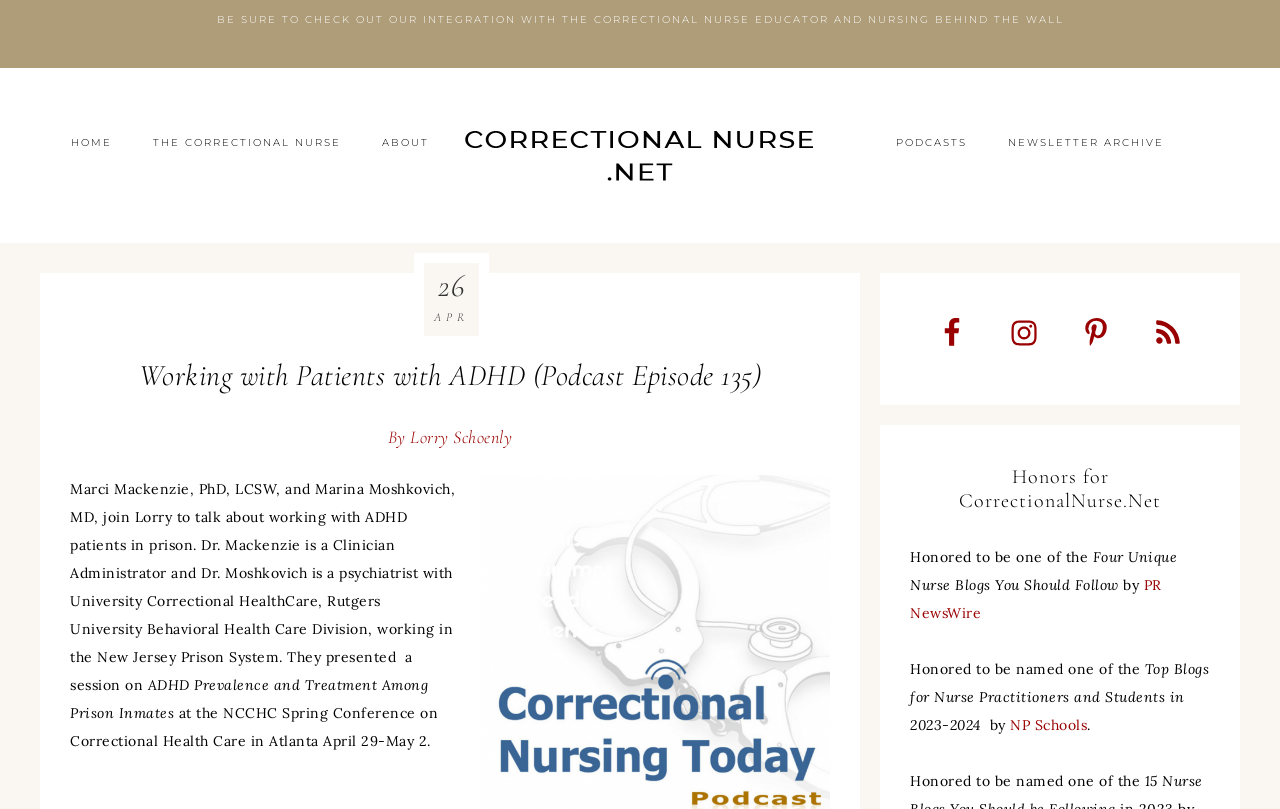How many social media links are available?
Provide a detailed and extensive answer to the question.

The number of social media links can be determined by counting the links to Facebook, Instagram, Pinterest, and RSS, which are all social media platforms.